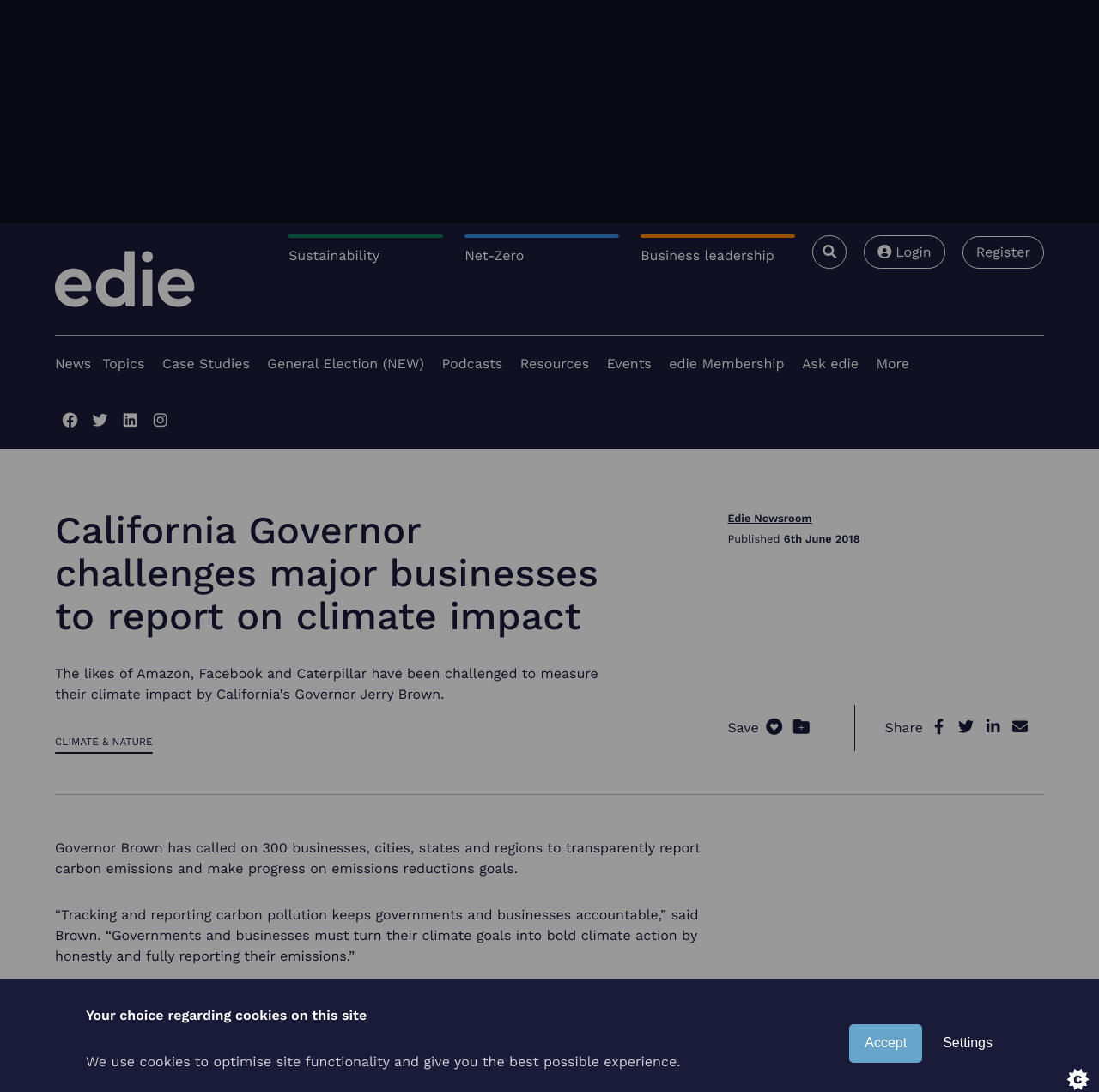Describe the webpage in detail, including text, images, and layout.

The webpage is about California Governor Jerry Brown challenging major businesses to report on their climate impact. At the top of the page, there is a cookie notification with a heading "Your choice regarding cookies on this site" and a brief description of the site's cookie policy. Below this, there are two buttons, "Accept" and "Settings", to manage cookie preferences.

On the top-left corner, there is a link to "Edie | Empowering Sustainable Business". Next to it, there is a top menu with links to various sections, including "Sustainability", "Net-Zero", "Business leadership", and a search icon. On the right side of the top menu, there are links to "Login" and "Register".

Below the top menu, there is a horizontal separator, followed by a main navigation menu with links to "News", "Case Studies", "General Election (NEW)", "Podcasts", "Resources", "Events", "edie Membership", "Ask edie", and "More".

The main content of the page starts with a heading "California Governor challenges major businesses to report on climate impact". Below this, there are links to "CLIMATE & NATURE" and "Edie Newsroom", along with the publication date "6th June 2018". There are also social media sharing links, including "Save", "Share", "Facebook", "Twitter", "LinkedIn", and "Email", each with its corresponding icon.

The main article begins with a paragraph stating that Governor Brown has called on 300 businesses, cities, states, and regions to transparently report carbon emissions and make progress on emissions reductions goals. This is followed by two more paragraphs, one quoting Governor Brown and the other providing more context about the call to action.